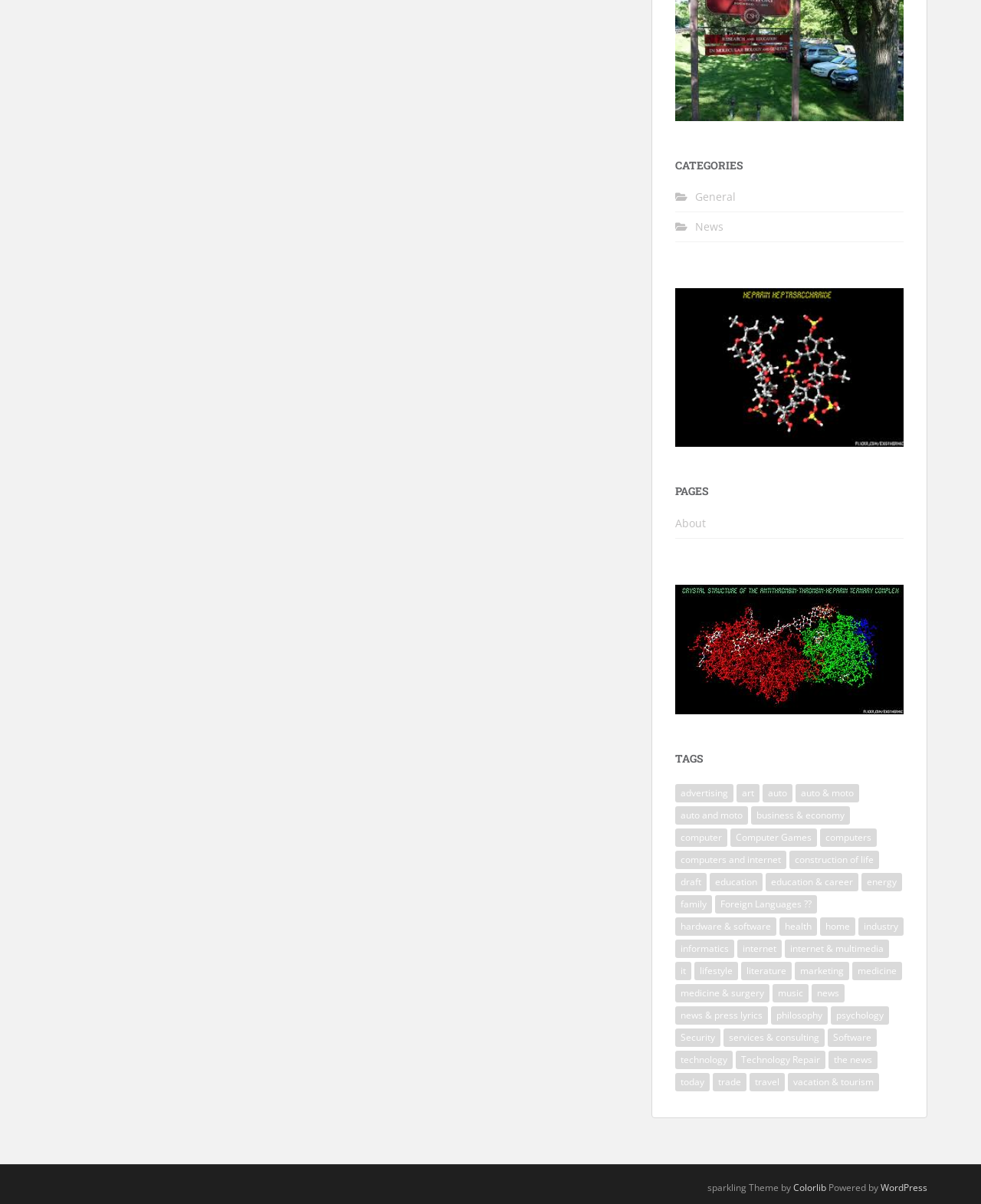Pinpoint the bounding box coordinates of the clickable area necessary to execute the following instruction: "Read the 'news' articles". The coordinates should be given as four float numbers between 0 and 1, namely [left, top, right, bottom].

[0.827, 0.817, 0.861, 0.833]